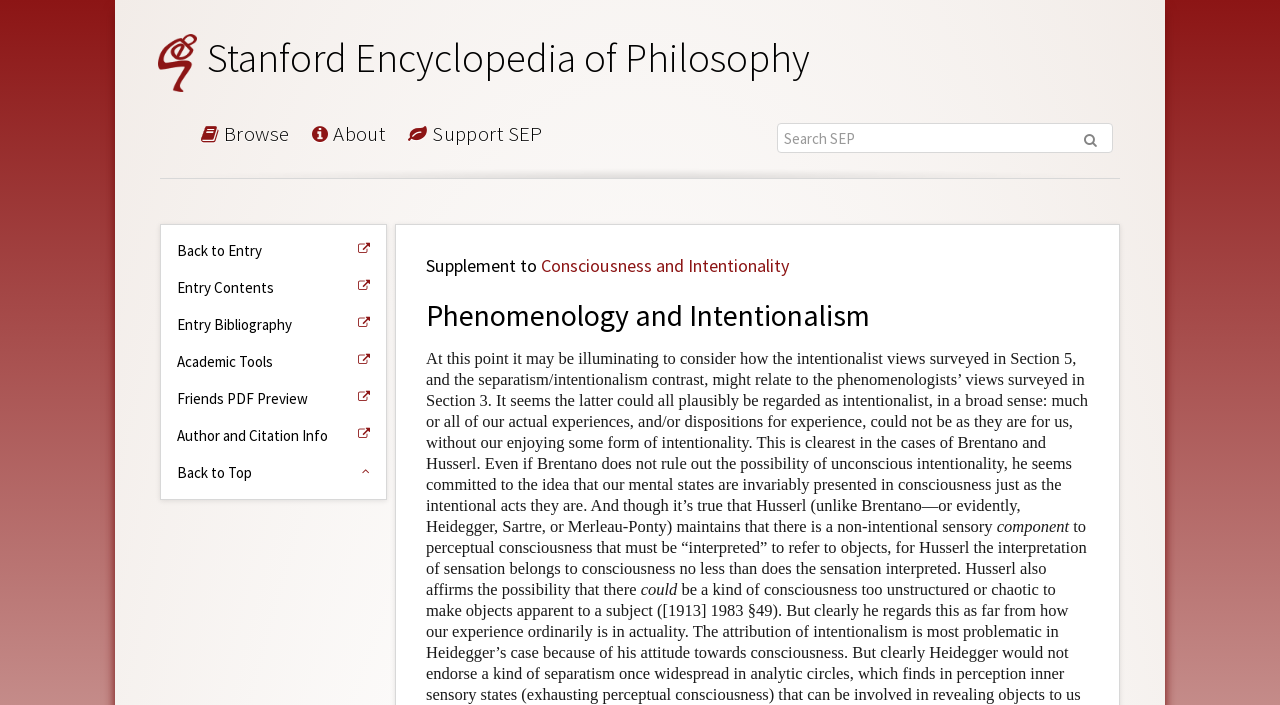Generate a thorough description of the webpage.

The webpage is about the Stanford Encyclopedia of Philosophy, specifically the section on Consciousness and Intentionality, with a focus on Phenomenology and Intentionalism. 

At the top left, there is a link to the SEP home page, accompanied by an image. Next to it, there is a link to the Stanford Encyclopedia of Philosophy. Below these links, there are three buttons: Browse, About, and Support SEP. 

To the right of these buttons, there is a search box labeled "Search SEP" with a search button next to it. 

Below these elements, there are several links related to the entry, including Back to Entry, Entry Contents, Entry Bibliography, Academic Tools, Friends PDF Preview, Author and Citation Info, and Back to Top. 

The main content of the page starts with a heading "Supplement to Consciousness and Intentionality", followed by a link to "Consciousness and Intentionality". Below this, there is another heading "Phenomenology and Intentionalism". 

The main text of the page discusses the relationship between intentionalist views and phenomenologists' views, citing philosophers such as Brentano, Husserl, Heidegger, Sartre, and Merleau-Ponty. The text is divided into paragraphs, with some words and phrases broken into separate elements, but still conveying a cohesive narrative.